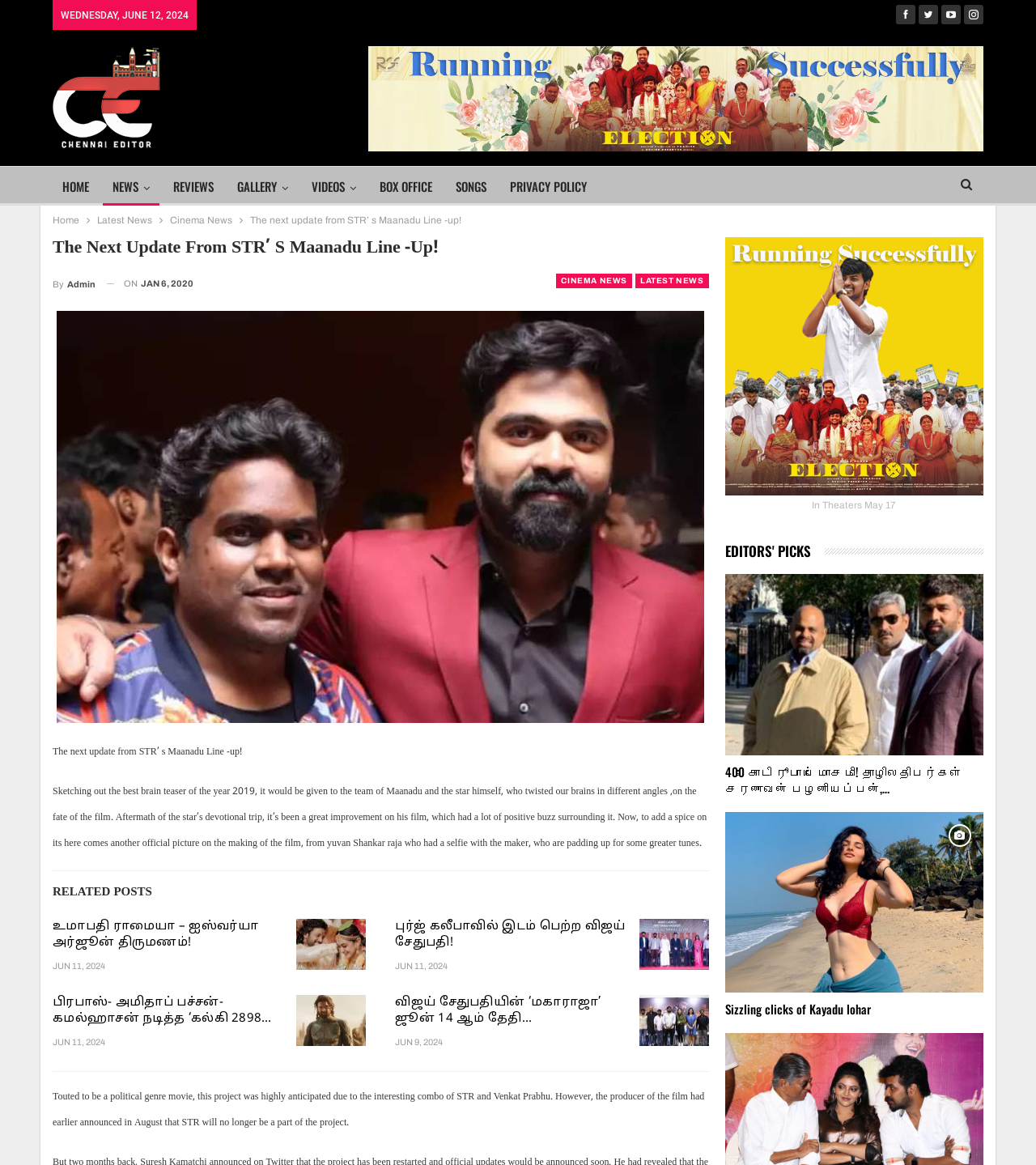Identify the bounding box coordinates for the UI element mentioned here: "alt="- Advertisement -"". Provide the coordinates as four float values between 0 and 1, i.e., [left, top, right, bottom].

[0.355, 0.08, 0.949, 0.089]